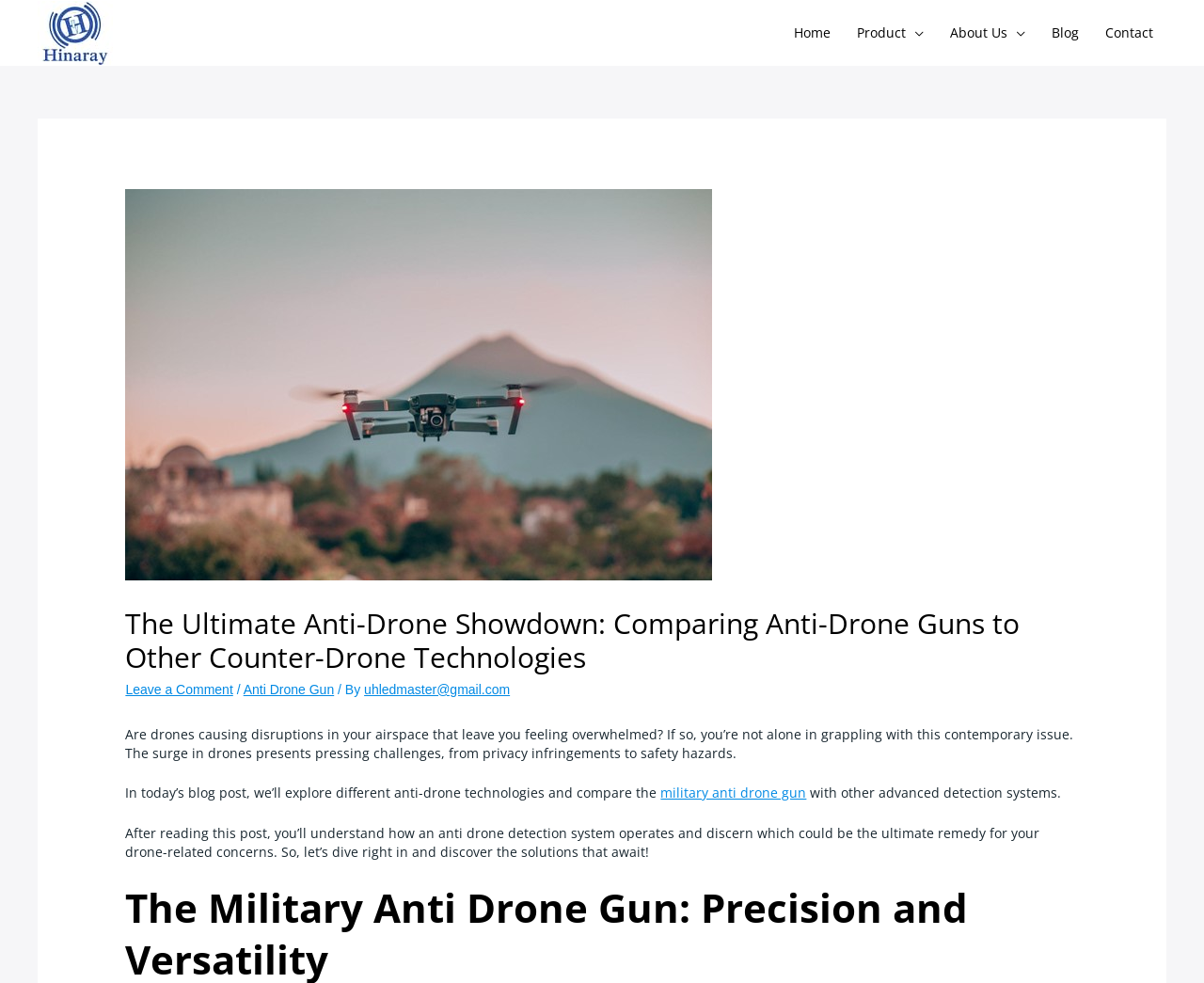Please identify the bounding box coordinates of the area I need to click to accomplish the following instruction: "Contact us".

[0.907, 0.0, 0.969, 0.067]